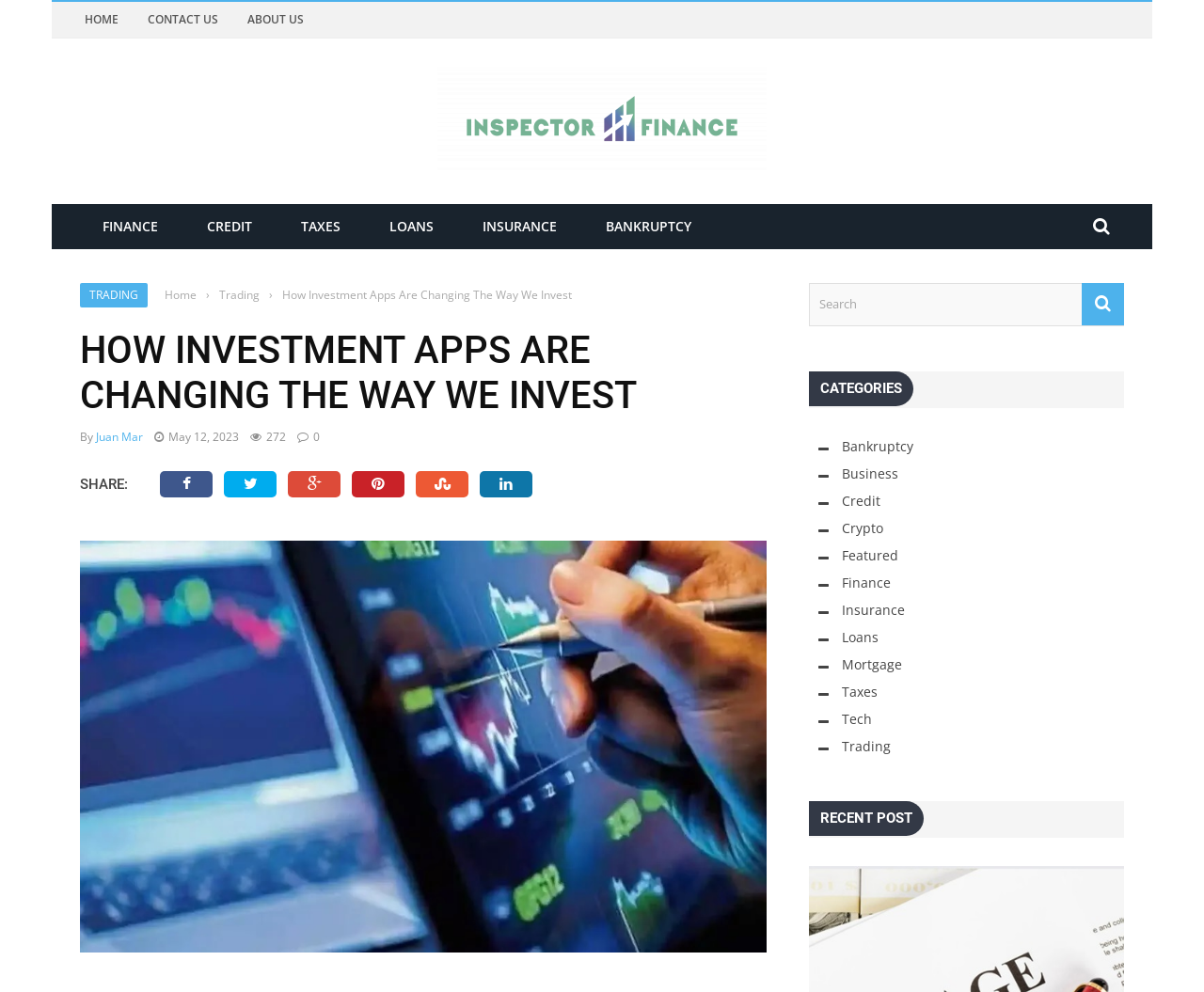Provide the bounding box coordinates of the area you need to click to execute the following instruction: "Search for something".

[0.672, 0.285, 0.934, 0.328]